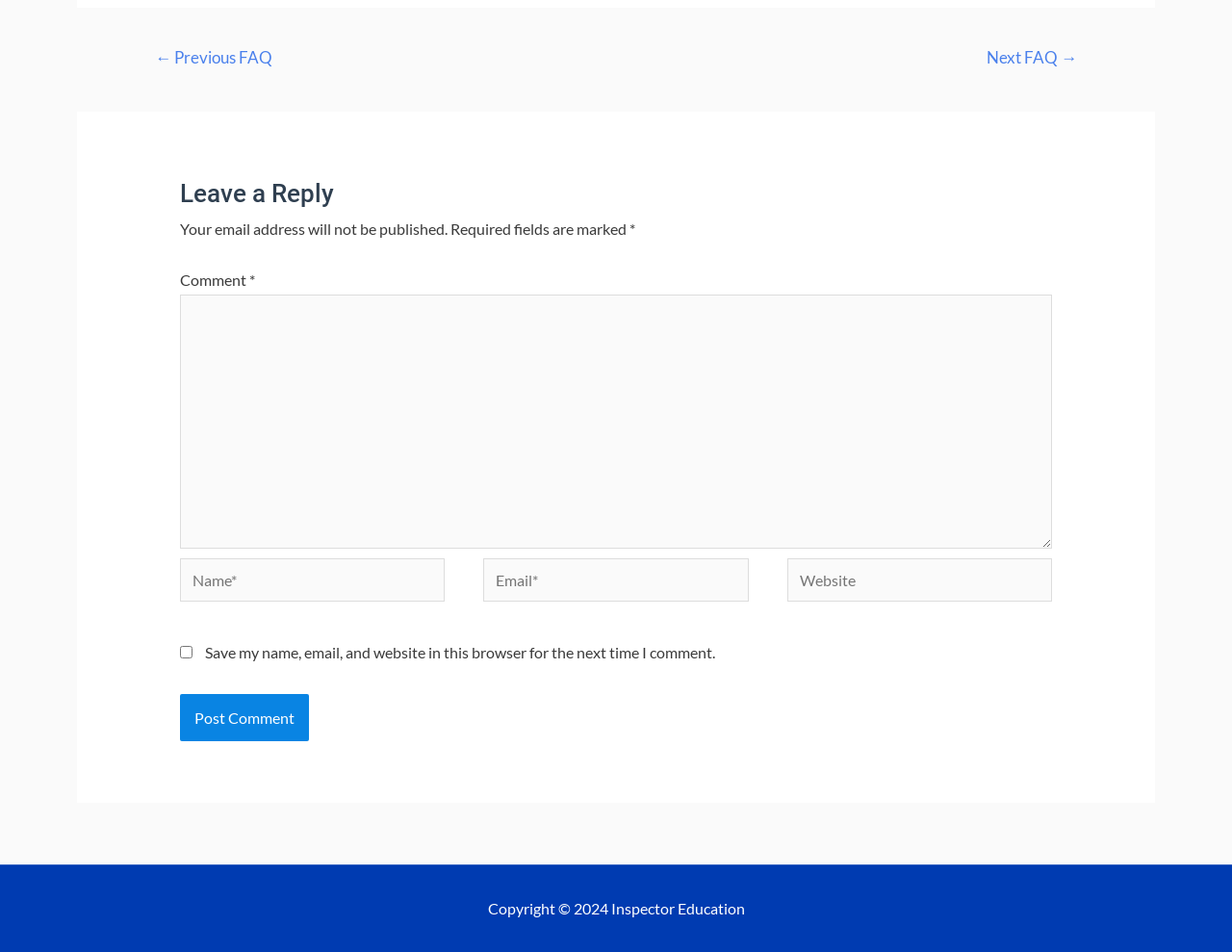Determine the bounding box coordinates of the UI element that matches the following description: "name="submit" value="Post Comment"". The coordinates should be four float numbers between 0 and 1 in the format [left, top, right, bottom].

[0.146, 0.729, 0.251, 0.779]